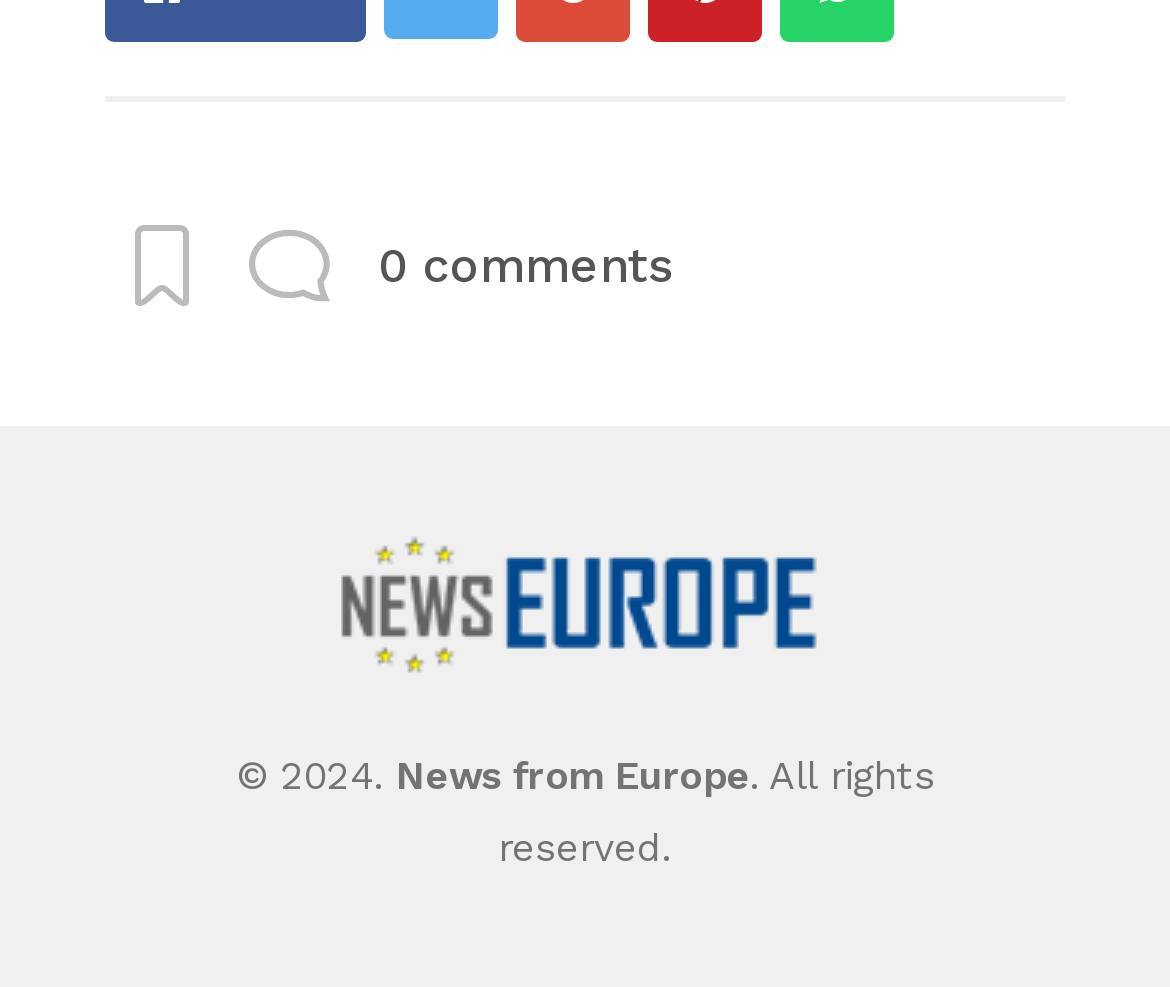How many comments are there on the webpage?
Based on the screenshot, respond with a single word or phrase.

0